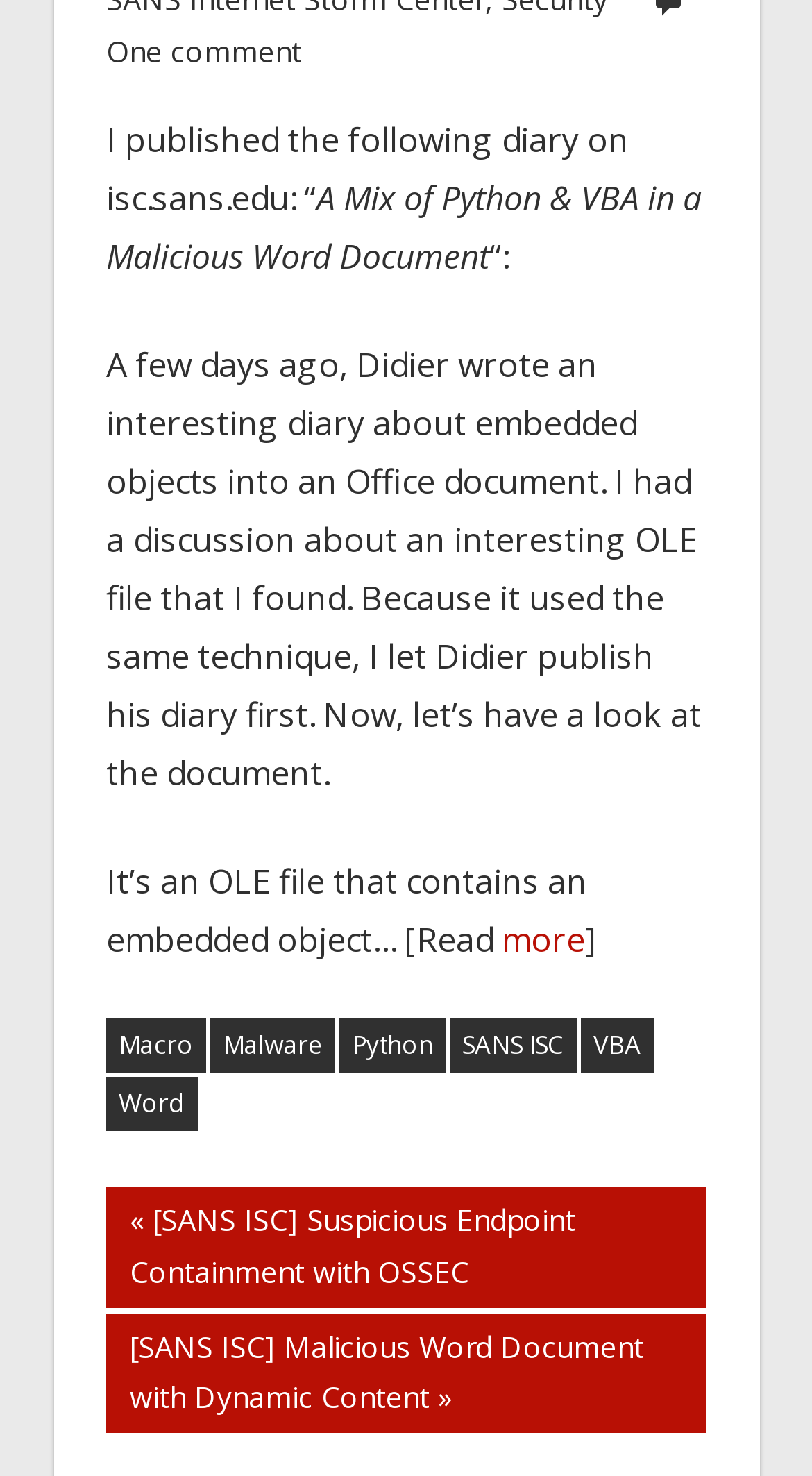Using the information in the image, give a comprehensive answer to the question: 
What is the author of the article?

I did not find any information about the author of the article on this webpage.